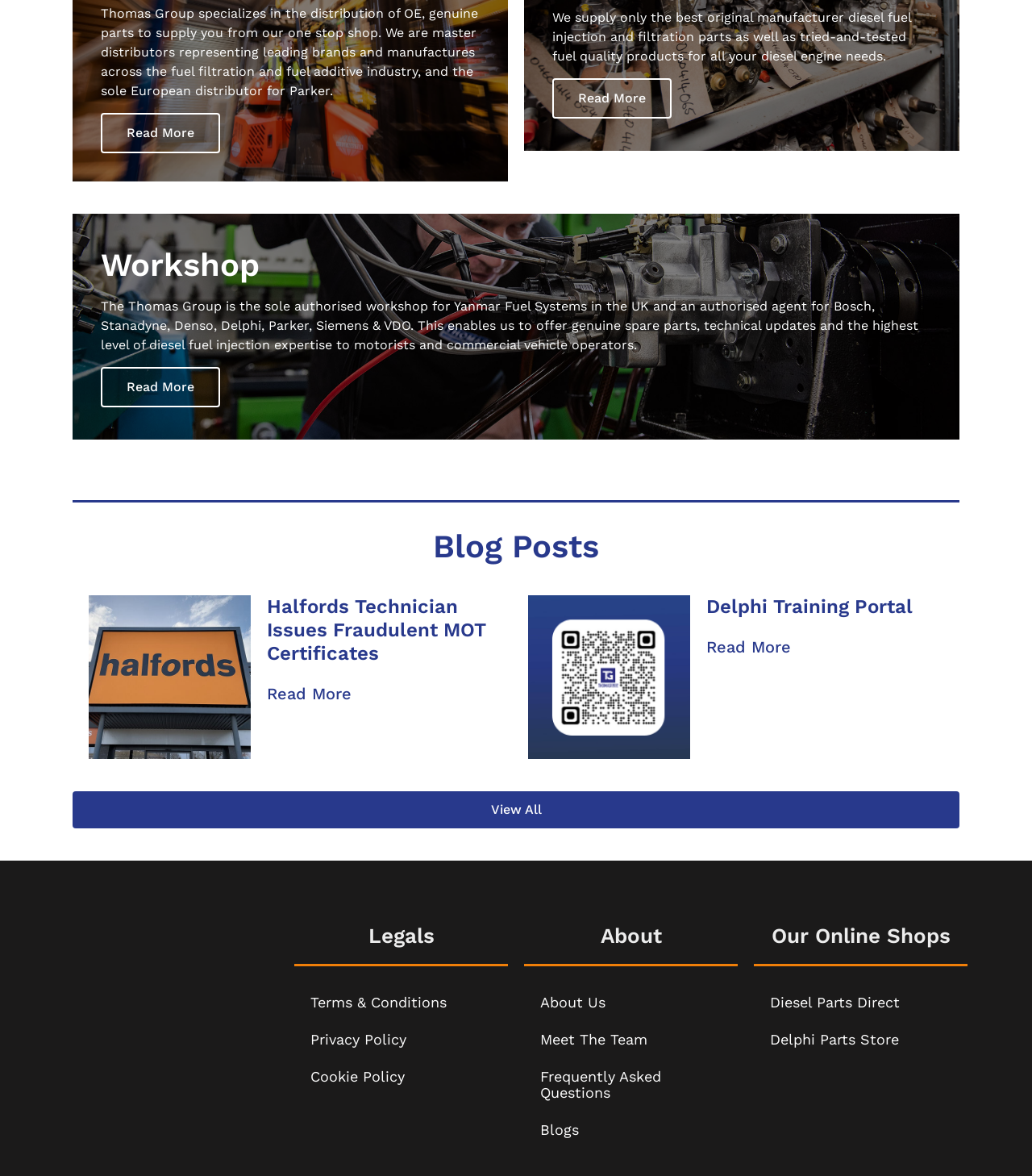Could you determine the bounding box coordinates of the clickable element to complete the instruction: "View all blog posts"? Provide the coordinates as four float numbers between 0 and 1, i.e., [left, top, right, bottom].

[0.07, 0.673, 0.93, 0.705]